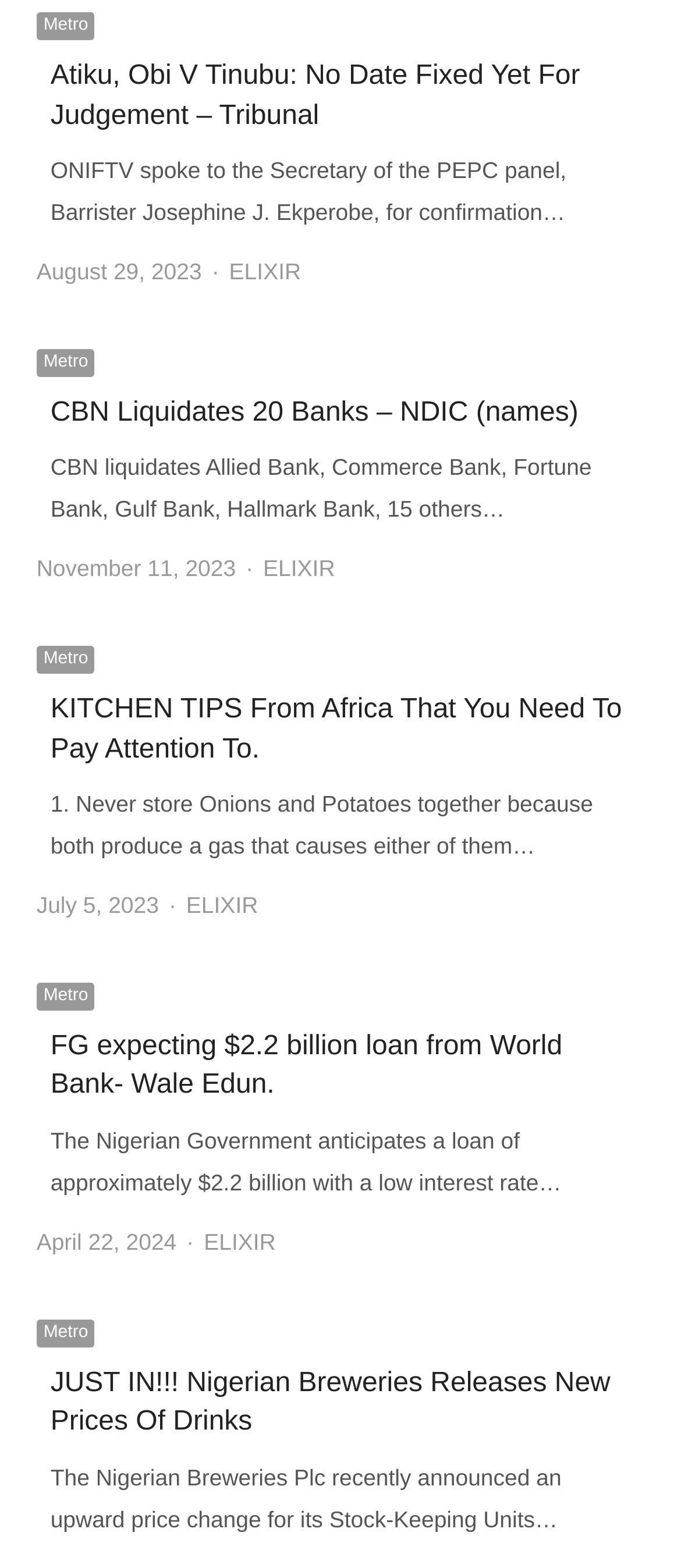Please identify the coordinates of the bounding box for the clickable region that will accomplish this instruction: "View February 2024 archives".

None